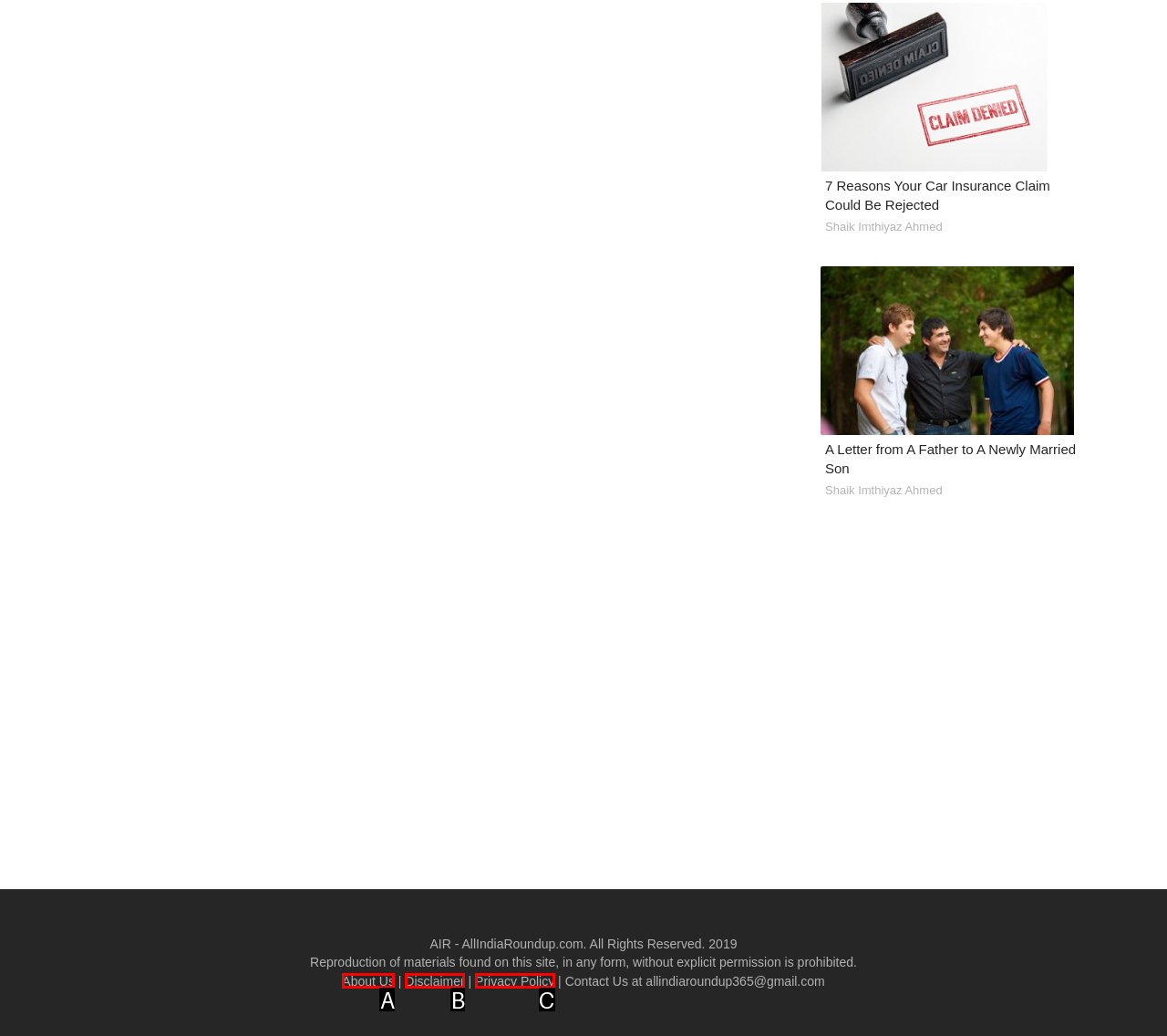Determine which HTML element best suits the description: About Us. Reply with the letter of the matching option.

A